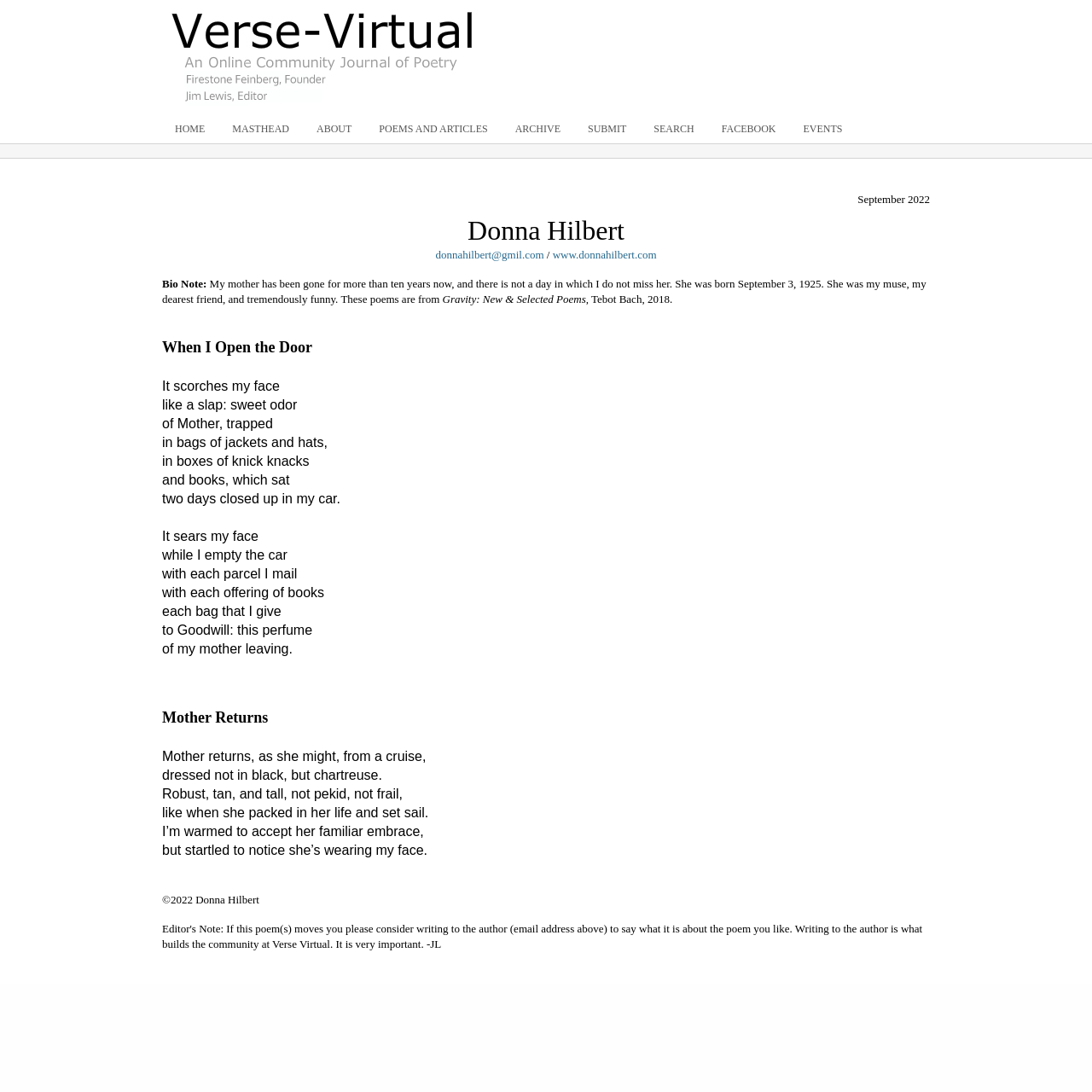Determine the bounding box coordinates of the clickable element to achieve the following action: 'contact the author'. Provide the coordinates as four float values between 0 and 1, formatted as [left, top, right, bottom].

[0.399, 0.227, 0.498, 0.239]